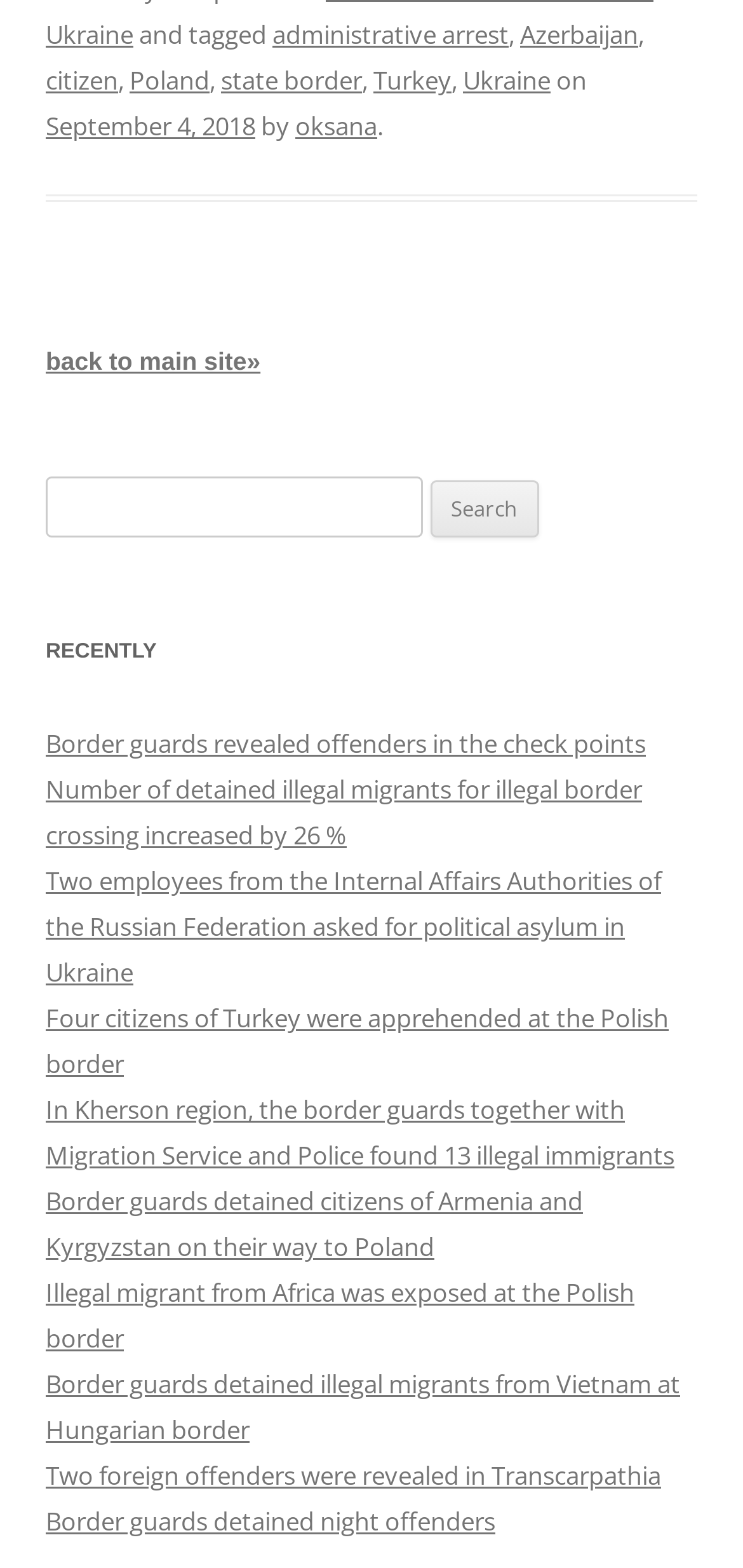Find and provide the bounding box coordinates for the UI element described with: "Important ON-page SEO Techniques".

None